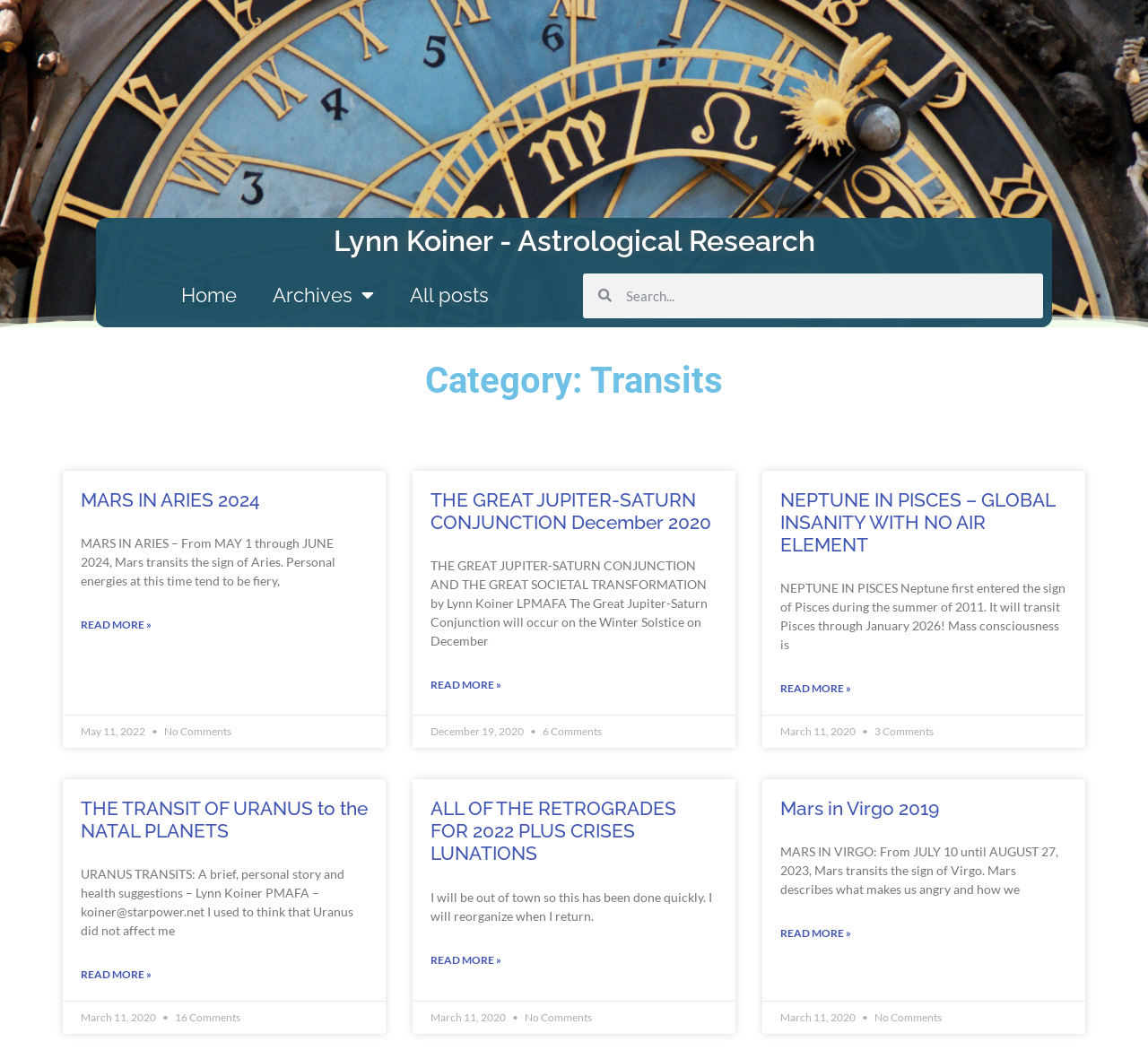Point out the bounding box coordinates of the section to click in order to follow this instruction: "Search for something".

None